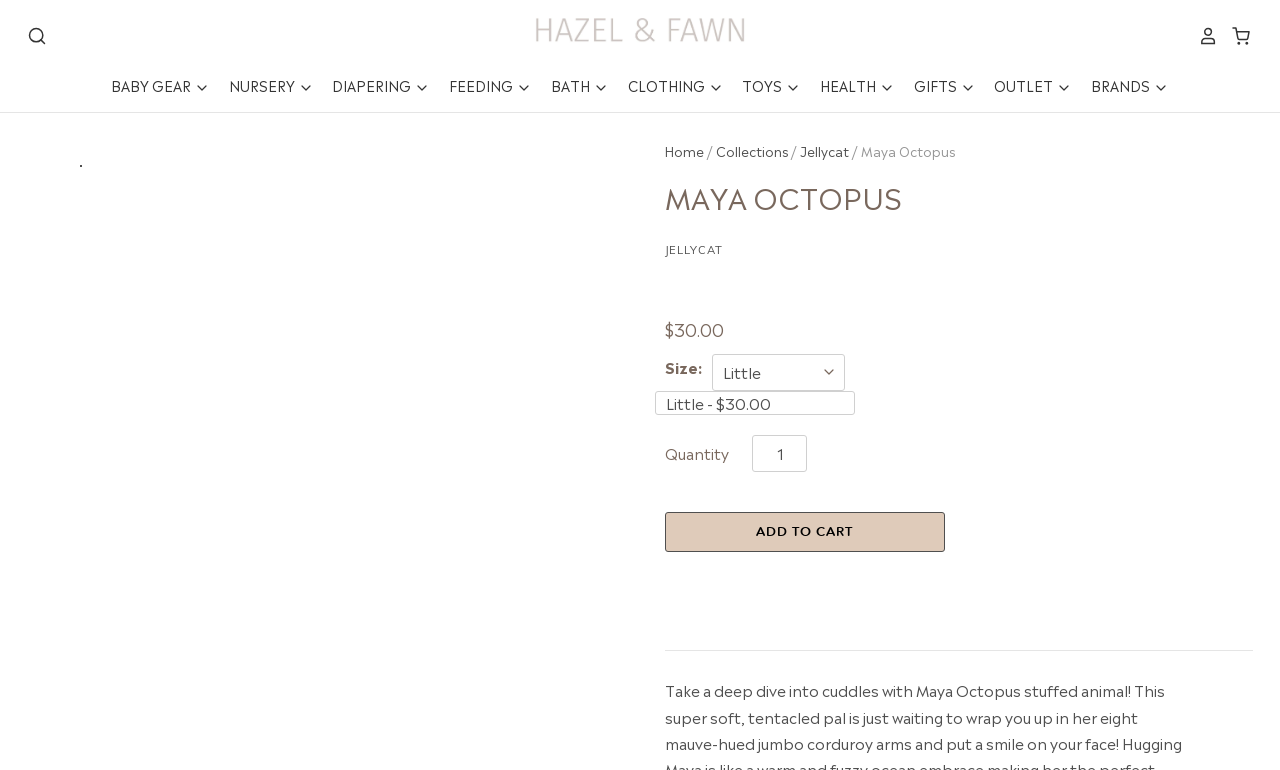Please determine the bounding box coordinates of the element's region to click in order to carry out the following instruction: "Click the Add to cart button". The coordinates should be four float numbers between 0 and 1, i.e., [left, top, right, bottom].

[0.519, 0.664, 0.738, 0.716]